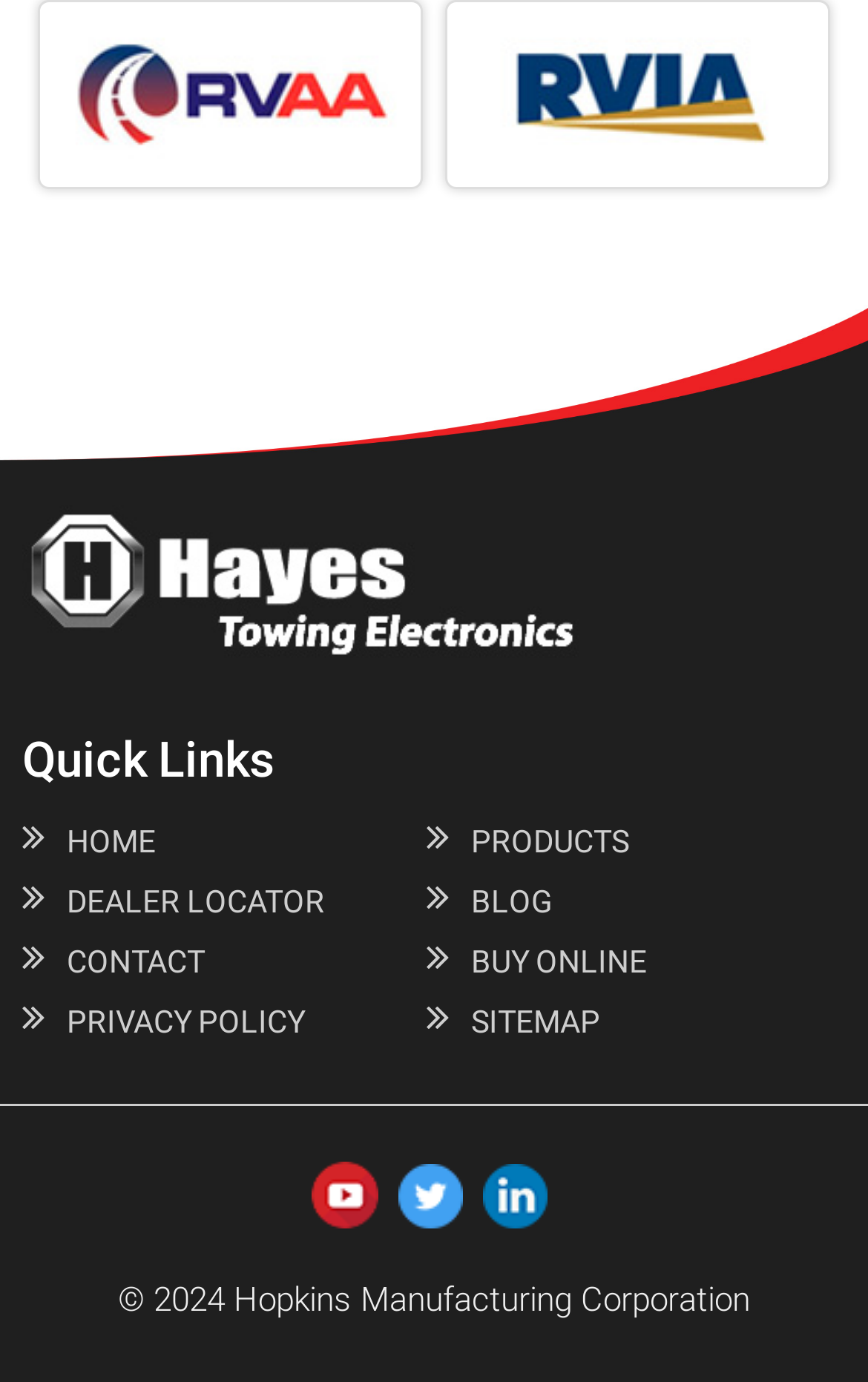How many social media links are present?
Please use the visual content to give a single word or phrase answer.

3